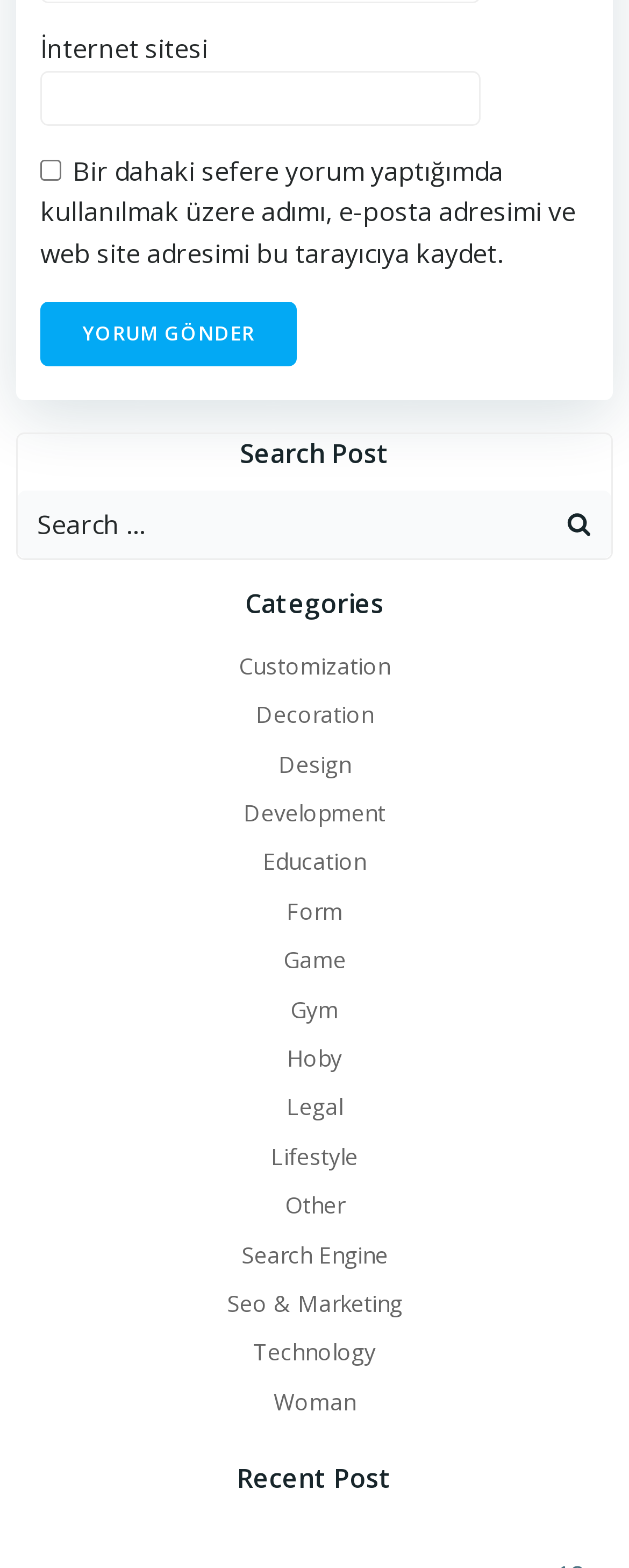Please specify the bounding box coordinates of the clickable region necessary for completing the following instruction: "Search for a post". The coordinates must consist of four float numbers between 0 and 1, i.e., [left, top, right, bottom].

[0.028, 0.313, 0.972, 0.356]